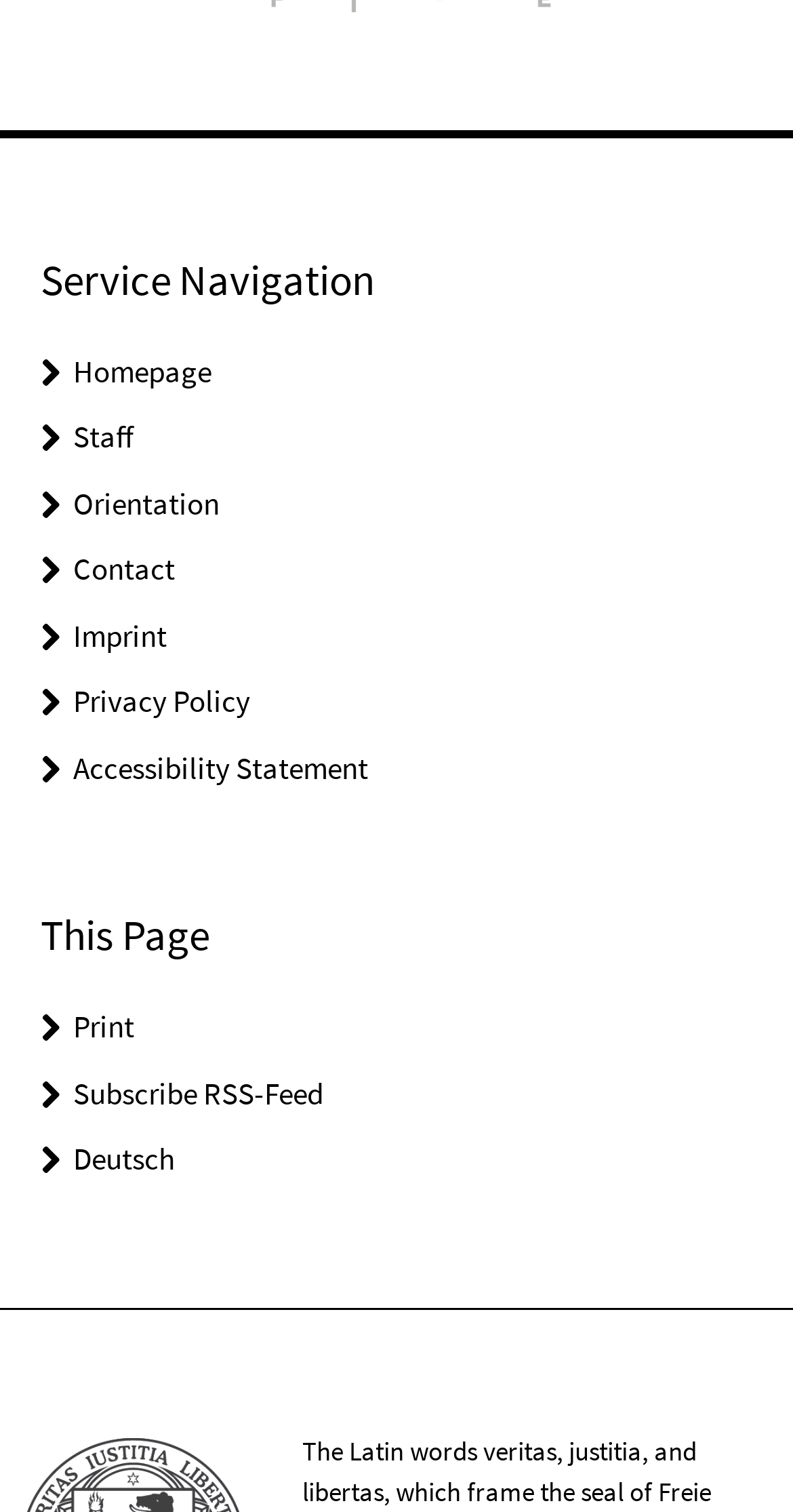Find the bounding box coordinates of the clickable element required to execute the following instruction: "switch to German". Provide the coordinates as four float numbers between 0 and 1, i.e., [left, top, right, bottom].

[0.092, 0.754, 0.221, 0.779]